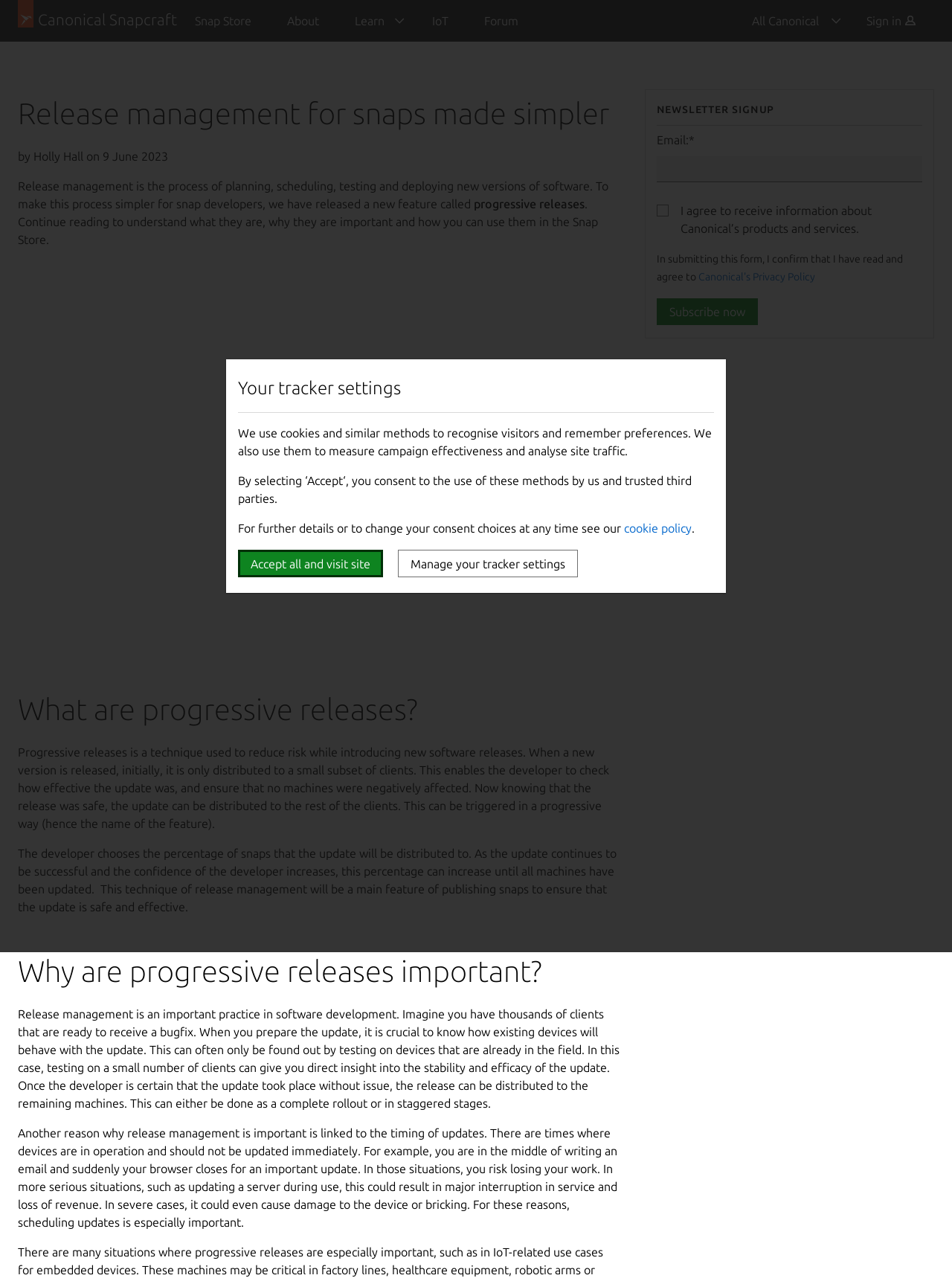What is the purpose of progressive releases?
Analyze the image and deliver a detailed answer to the question.

I found the answer by reading the text under the heading 'What are progressive releases?'. It explains that progressive releases are a technique used to reduce risk while introducing new software releases by initially distributing the update to a small subset of clients and then gradually increasing the percentage of clients as the update is proven to be safe and effective.